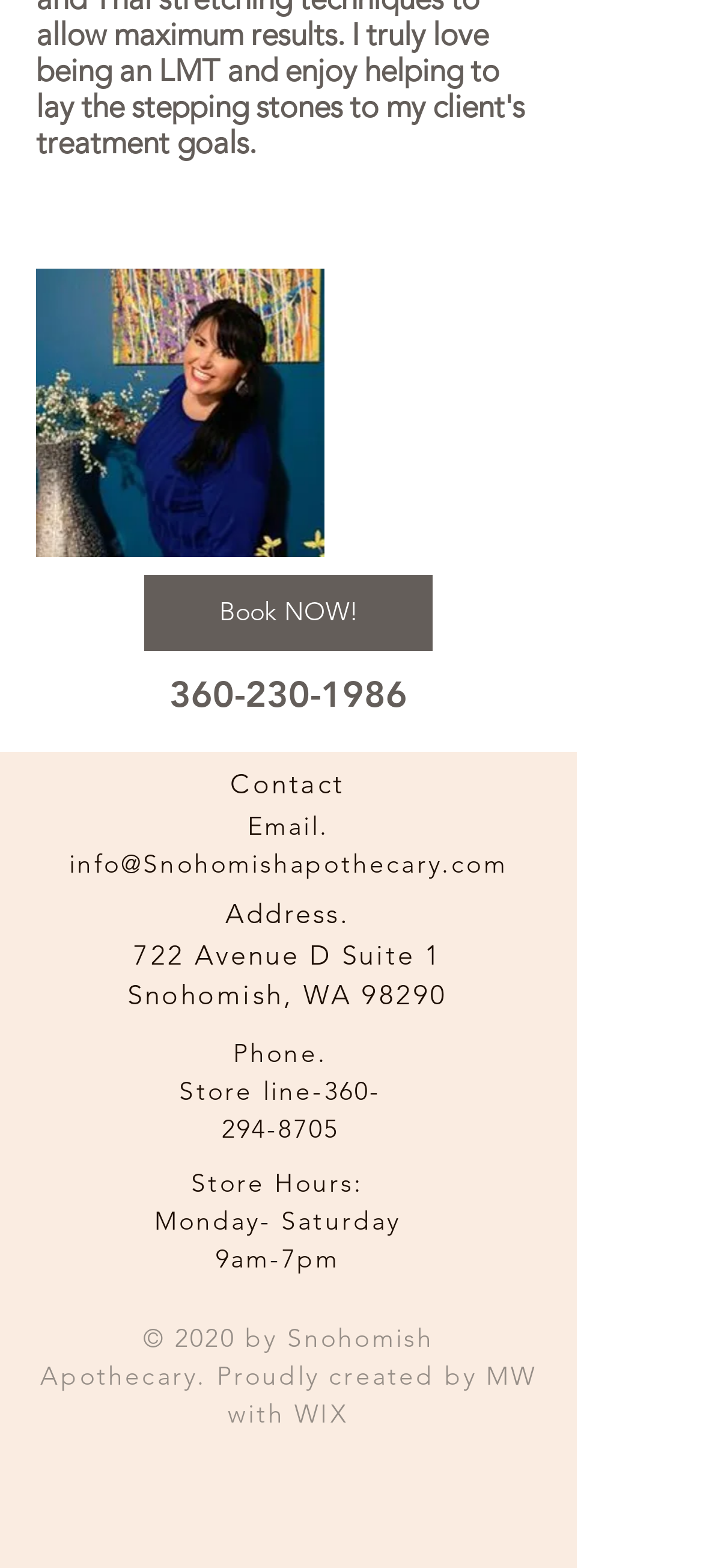How many social media platforms are listed?
Please provide a comprehensive answer to the question based on the webpage screenshot.

I found the social media platforms by looking at the 'Social Bar' section, where it lists two links: 'Facebook' and 'Instagram'.